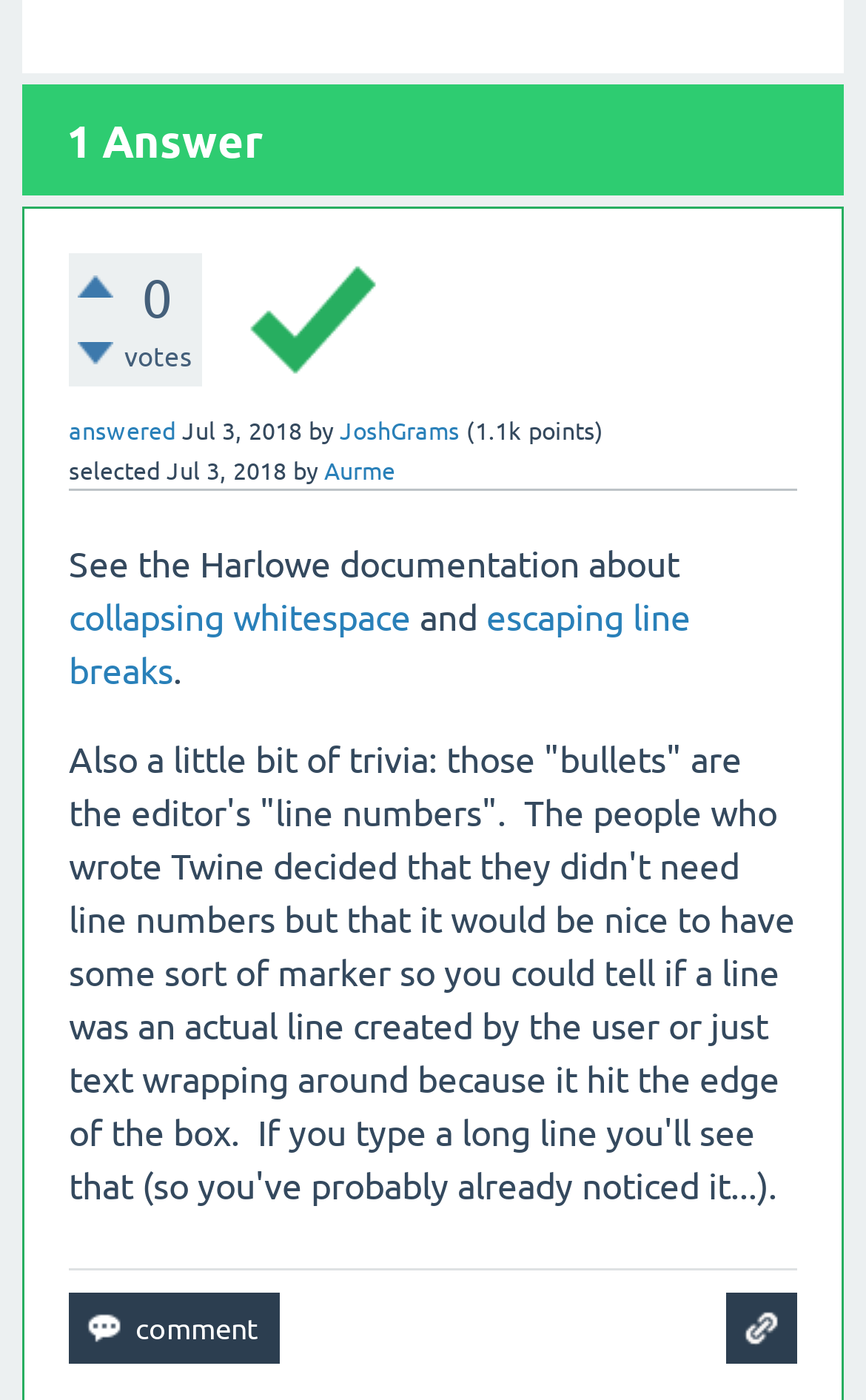Could you find the bounding box coordinates of the clickable area to complete this instruction: "Click the 'comment' button"?

[0.079, 0.923, 0.323, 0.974]